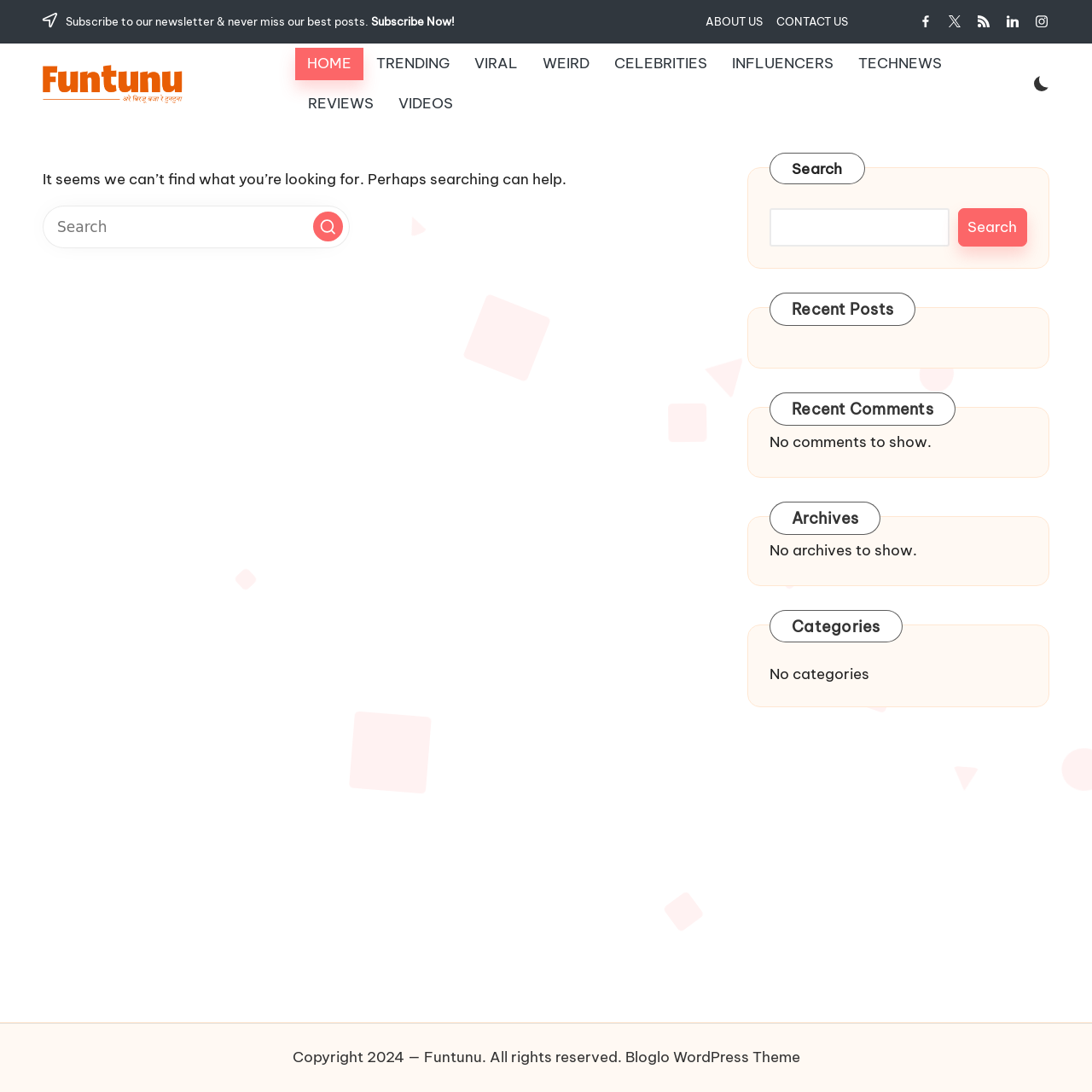Please indicate the bounding box coordinates for the clickable area to complete the following task: "Check recent posts". The coordinates should be specified as four float numbers between 0 and 1, i.e., [left, top, right, bottom].

[0.705, 0.268, 0.838, 0.298]